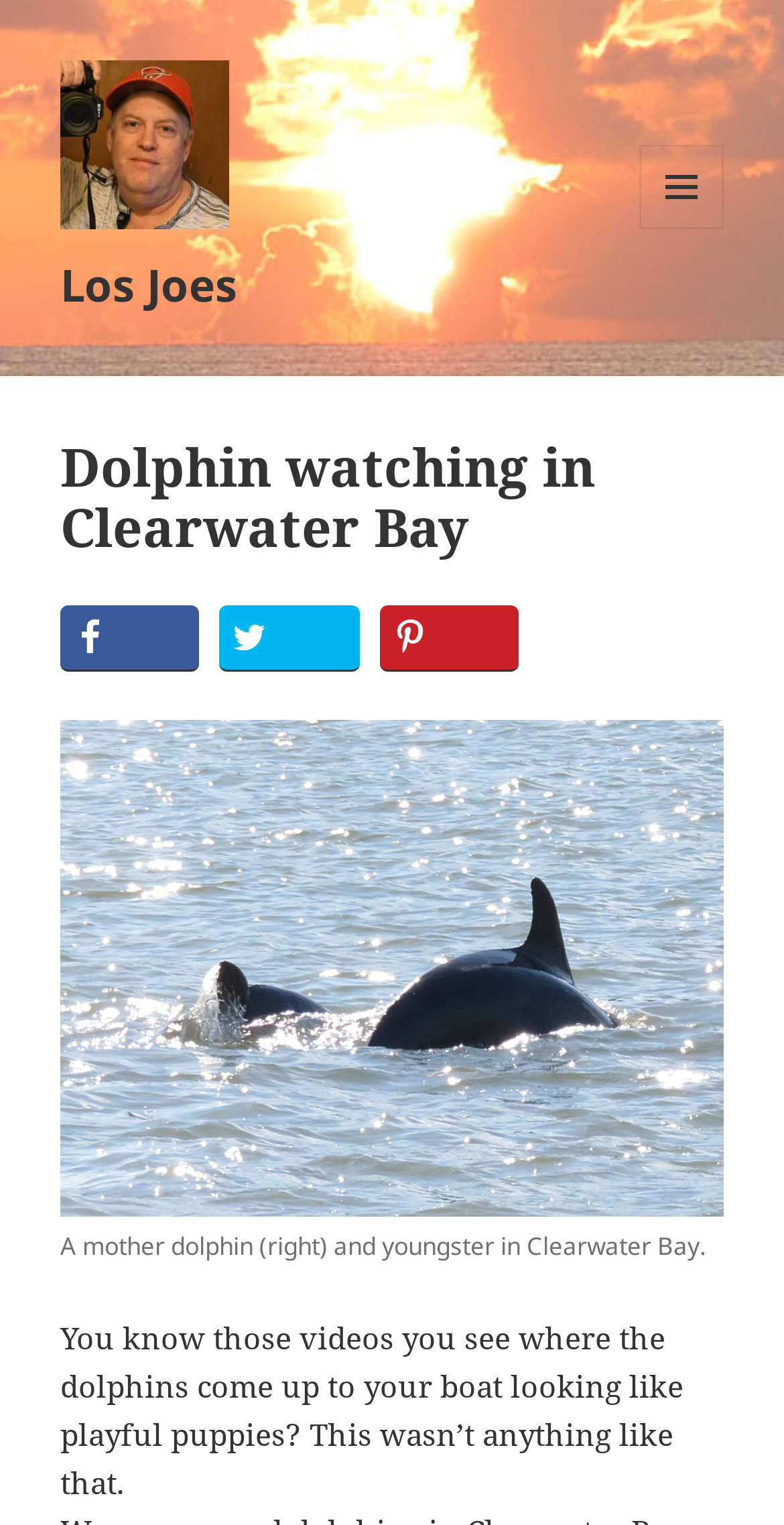Elaborate on the information and visuals displayed on the webpage.

The webpage is about dolphin watching in Clearwater Bay, specifically related to Los Joes. At the top left, there is a link and an image, both labeled as "Los Joes". Below these, there is a button with a menu and widgets icon, which expands to reveal a header section. 

In the header section, there is a heading that reads "Dolphin watching in Clearwater Bay". To the right of the header, there are three social media links: Facebook, Tweet, and Pin, each accompanied by an image. 

Below the header section, there is a large image that takes up most of the width of the page, showing a mother dolphin and her youngster in Clearwater Bay. The image is captioned with a photo credit to Joe Alexander. 

Underneath the image, there is a block of text that describes a personal experience of dolphin watching, stating that it was not like the playful videos often seen online.